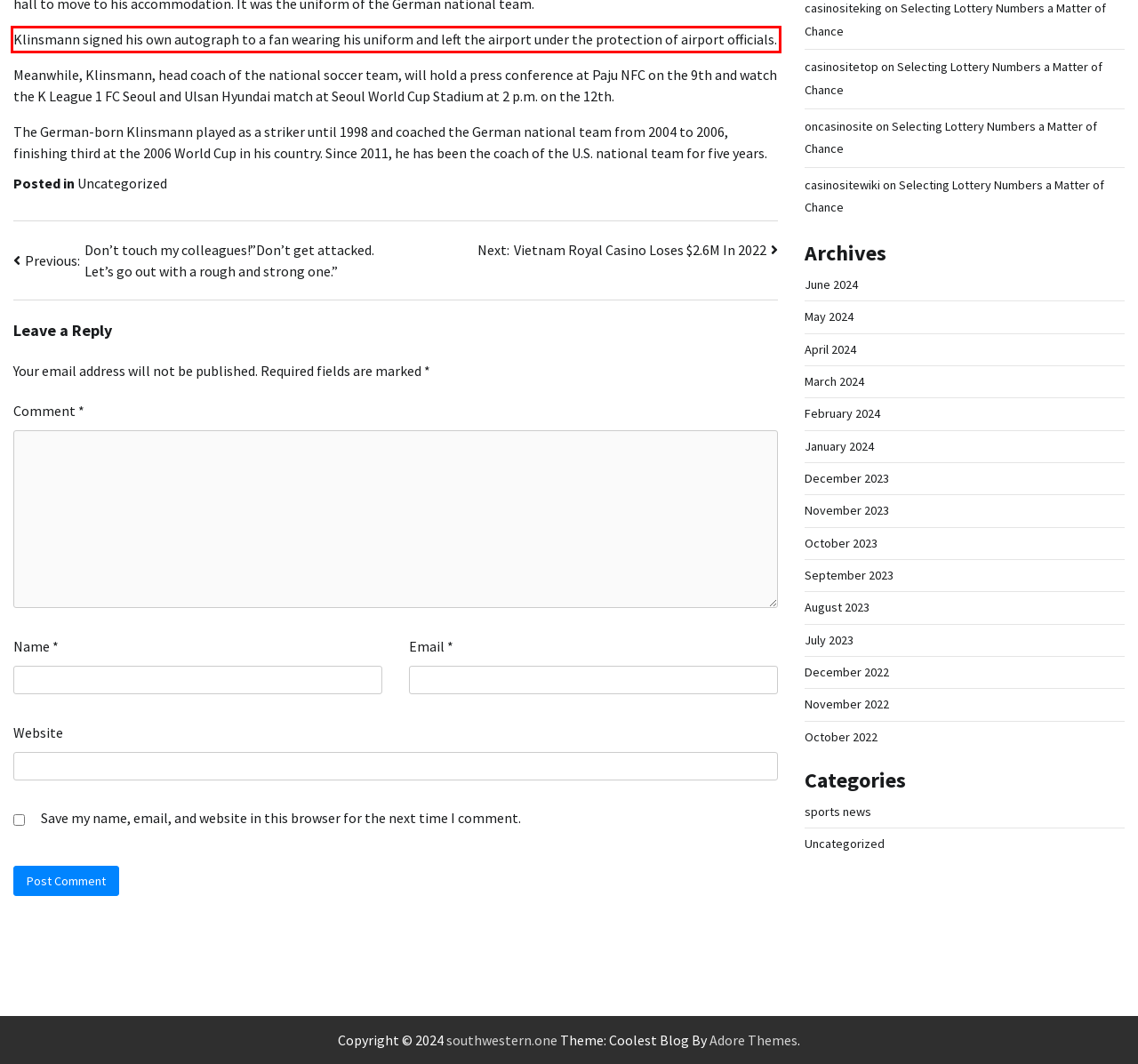Using the provided webpage screenshot, identify and read the text within the red rectangle bounding box.

Klinsmann signed his own autograph to a fan wearing his uniform and left the airport under the protection of airport officials.